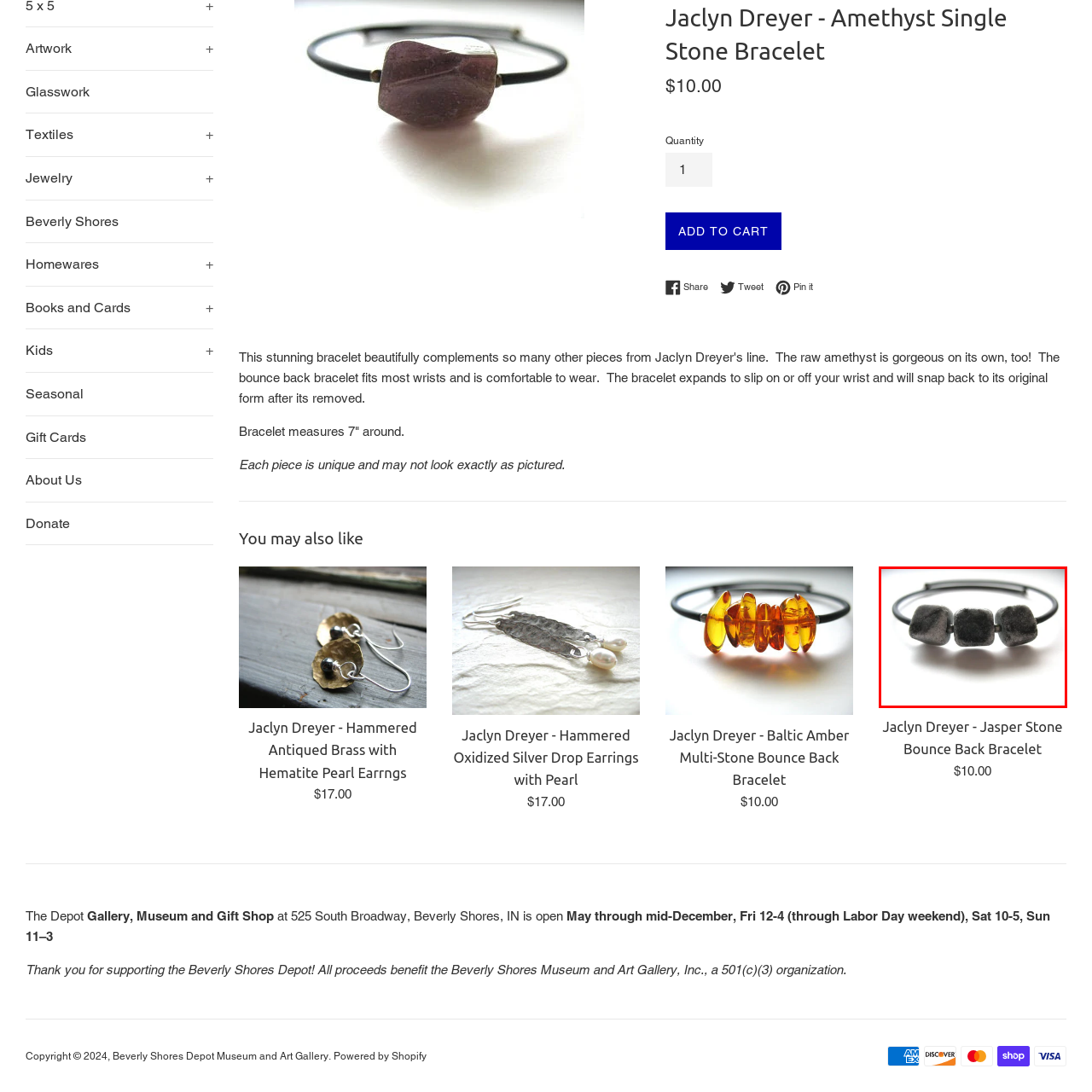Thoroughly describe the scene captured inside the red-bordered section of the image.

This image showcases the beautiful "Jaclyn Dreyer - Jasper Stone Bounce Back Bracelet." The bracelet features three striking square-shaped beads in a muted gray tone, connected by a flexible black wire. It is designed to comfortably fit most wrists, expanding easily for wear and returning to its original shape after removal. This unique piece adds a touch of elegance and versatility to any outfit and is priced at $10.00. Perfect for everyday wear or as a thoughtful gift, each bracelet is unique, ensuring that no two pieces are exactly alike.